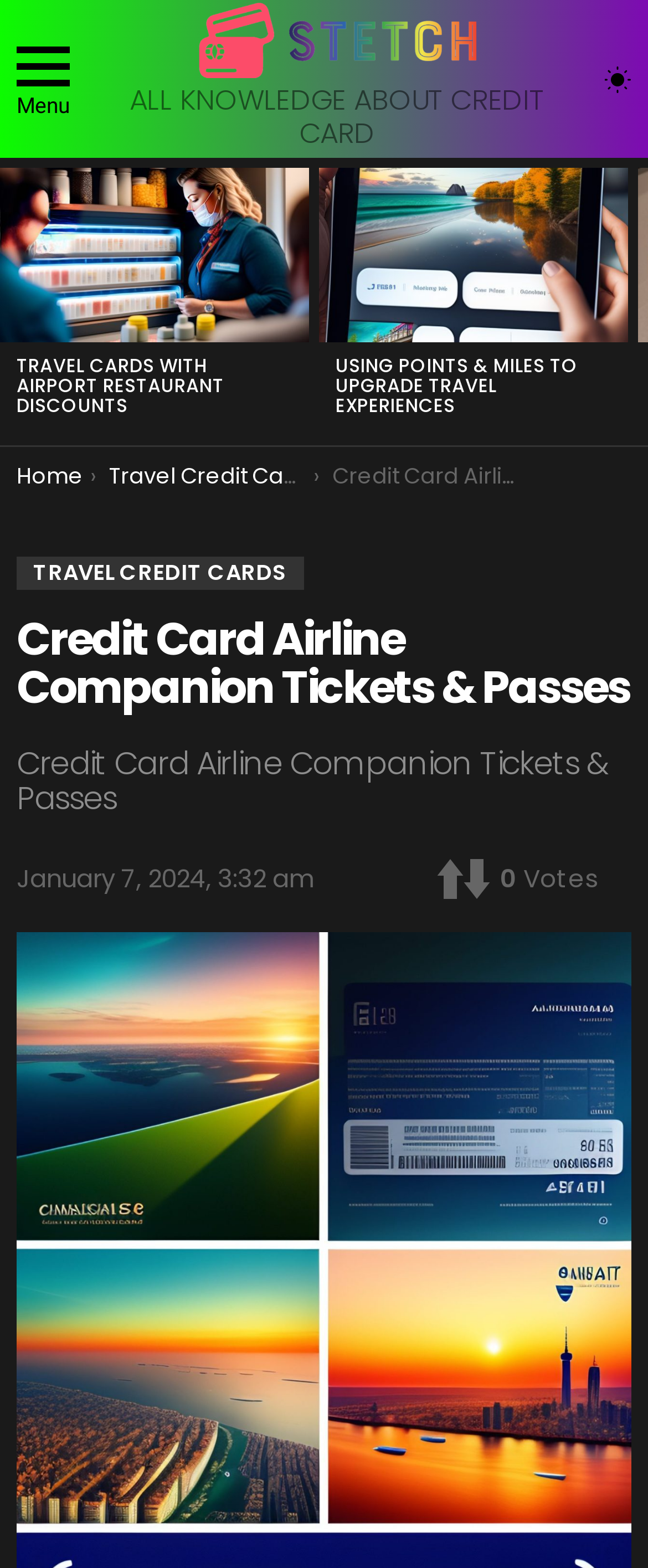Locate the bounding box coordinates of the clickable region necessary to complete the following instruction: "Read about Travel Cards with Airport Restaurant Discounts". Provide the coordinates in the format of four float numbers between 0 and 1, i.e., [left, top, right, bottom].

[0.0, 0.107, 0.477, 0.218]